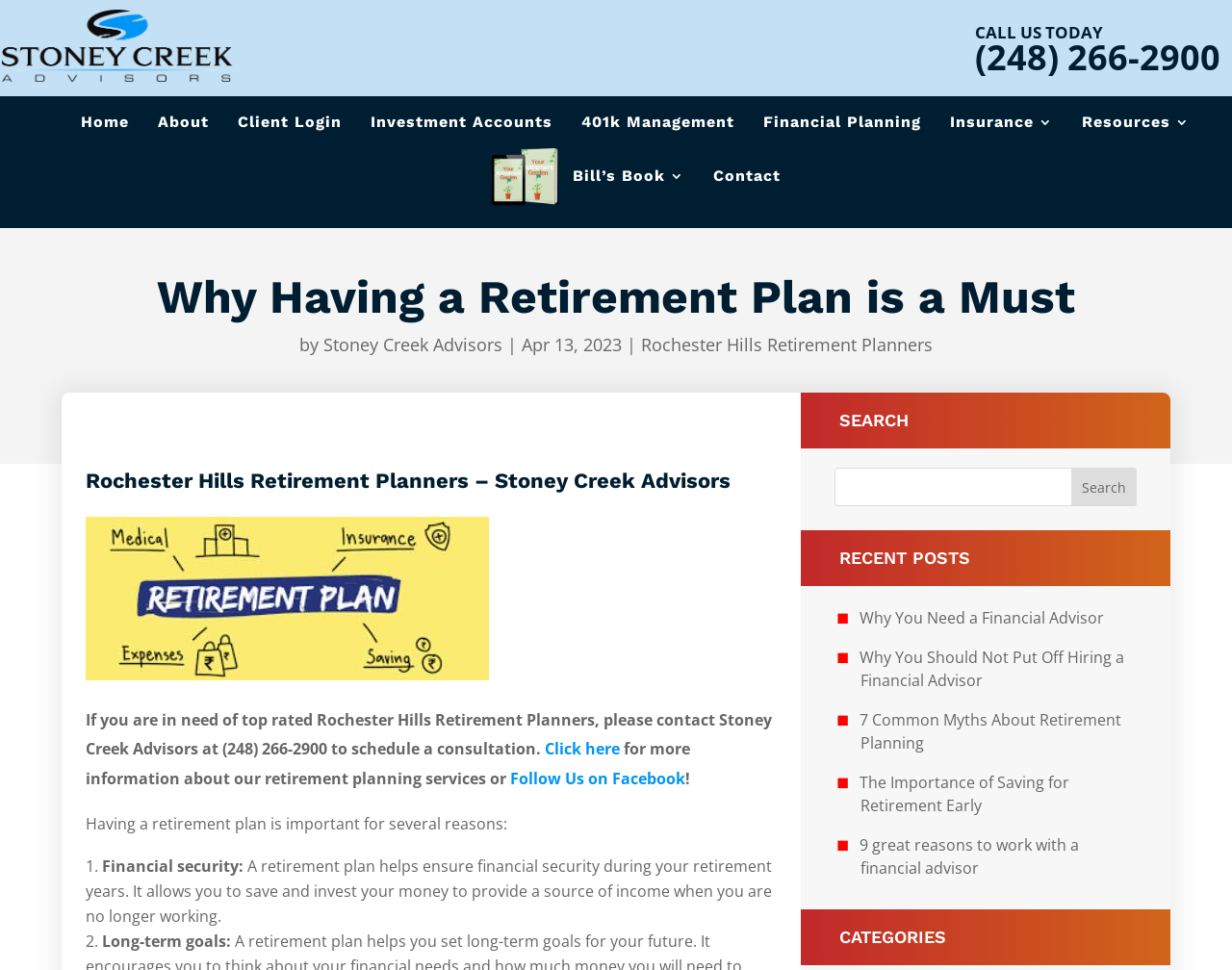Identify the bounding box of the UI element that matches this description: "Stoney Creek Advisors".

[0.262, 0.343, 0.408, 0.367]